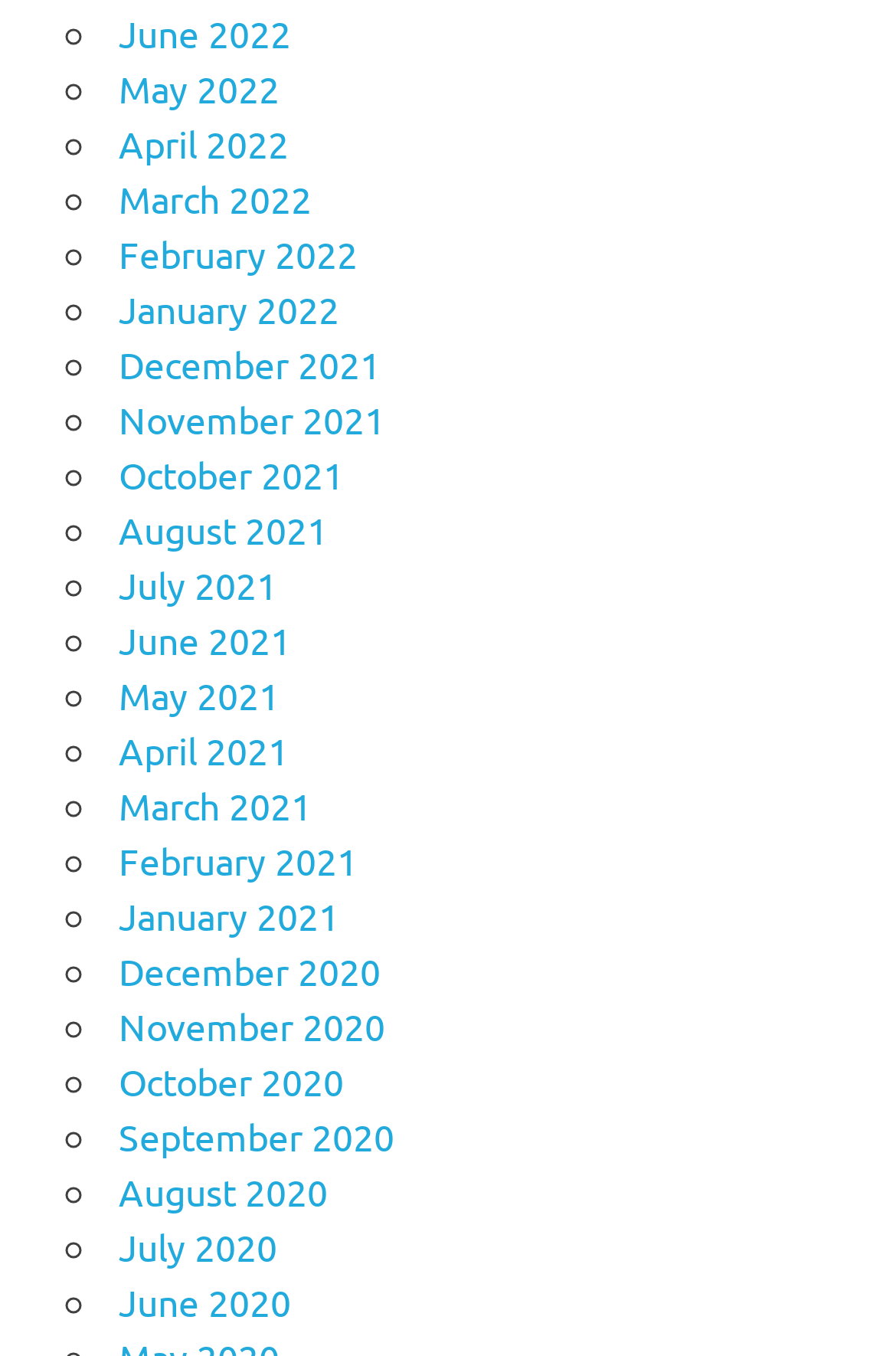Using the given description, provide the bounding box coordinates formatted as (top-left x, top-left y, bottom-right x, bottom-right y), with all values being floating point numbers between 0 and 1. Description: April 2021

[0.133, 0.536, 0.323, 0.57]